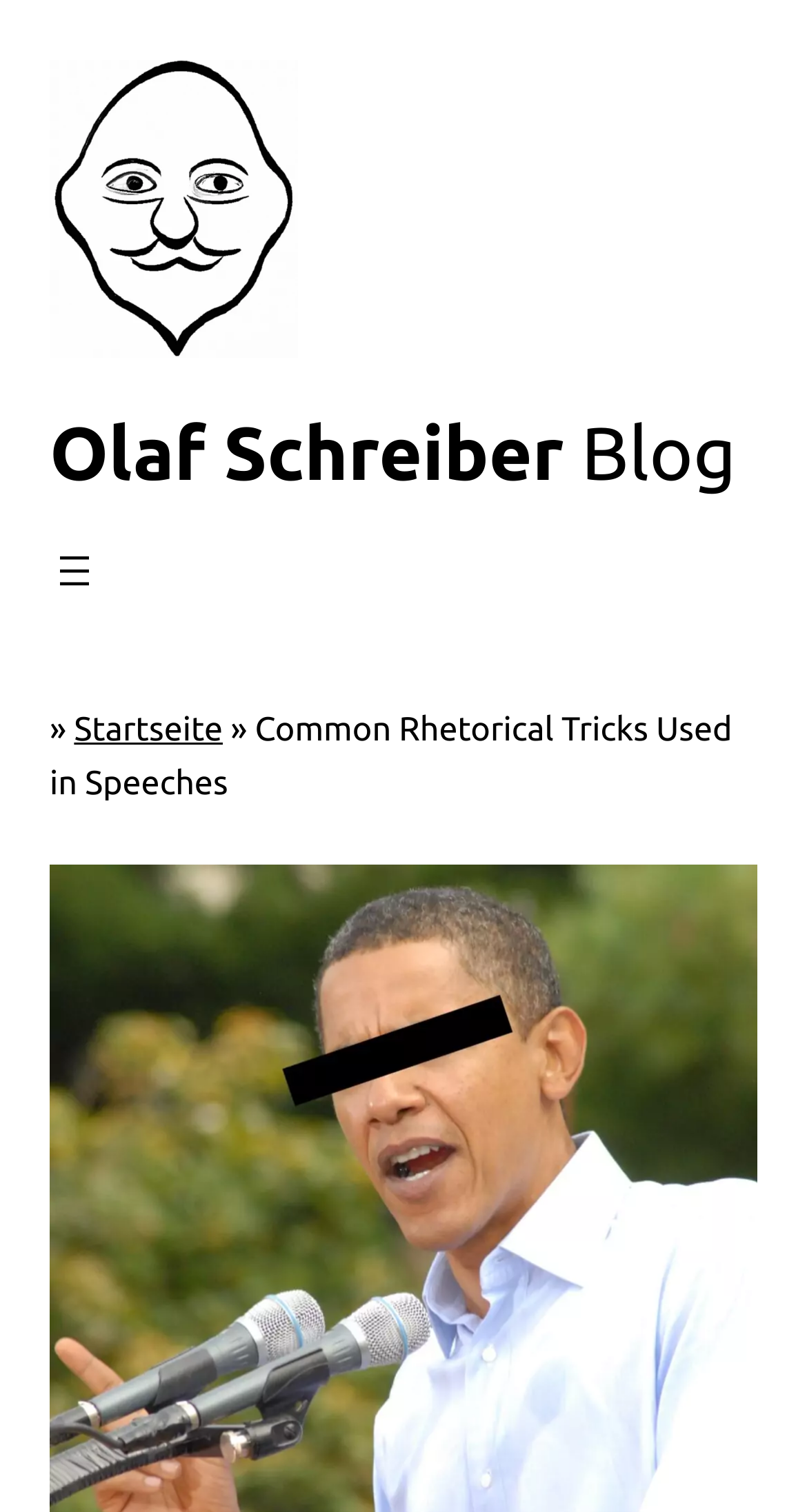Locate the bounding box of the UI element based on this description: "Edgar Allan Poe". Provide four float numbers between 0 and 1 as [left, top, right, bottom].

None